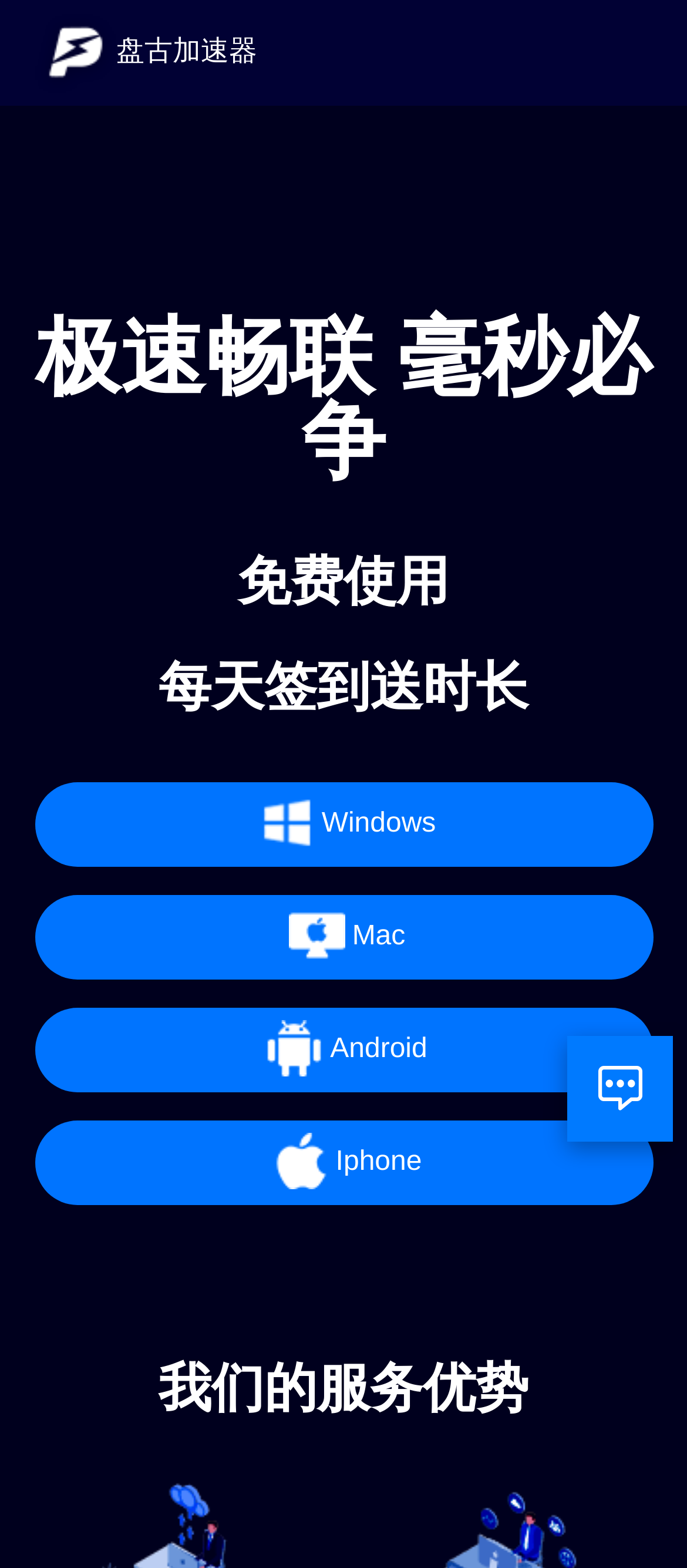Please answer the following question as detailed as possible based on the image: 
What is the benefit of using this accelerator?

The heading '极速畅联 毫秒必争' suggests that the accelerator service provides fast speed, and the phrase '毫秒必争' implies that every millisecond counts, which reinforces the idea that the service is focused on providing fast speed.